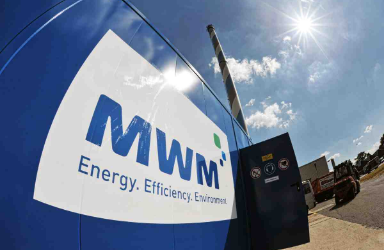What is written on the logo?
Please utilize the information in the image to give a detailed response to the question.

The logo of MWM features the words 'Energy. Efficiency. Environment.' which reflect the company's core values and focus on eco-friendly technologies, highlighting their commitment to sustainable energy solutions.